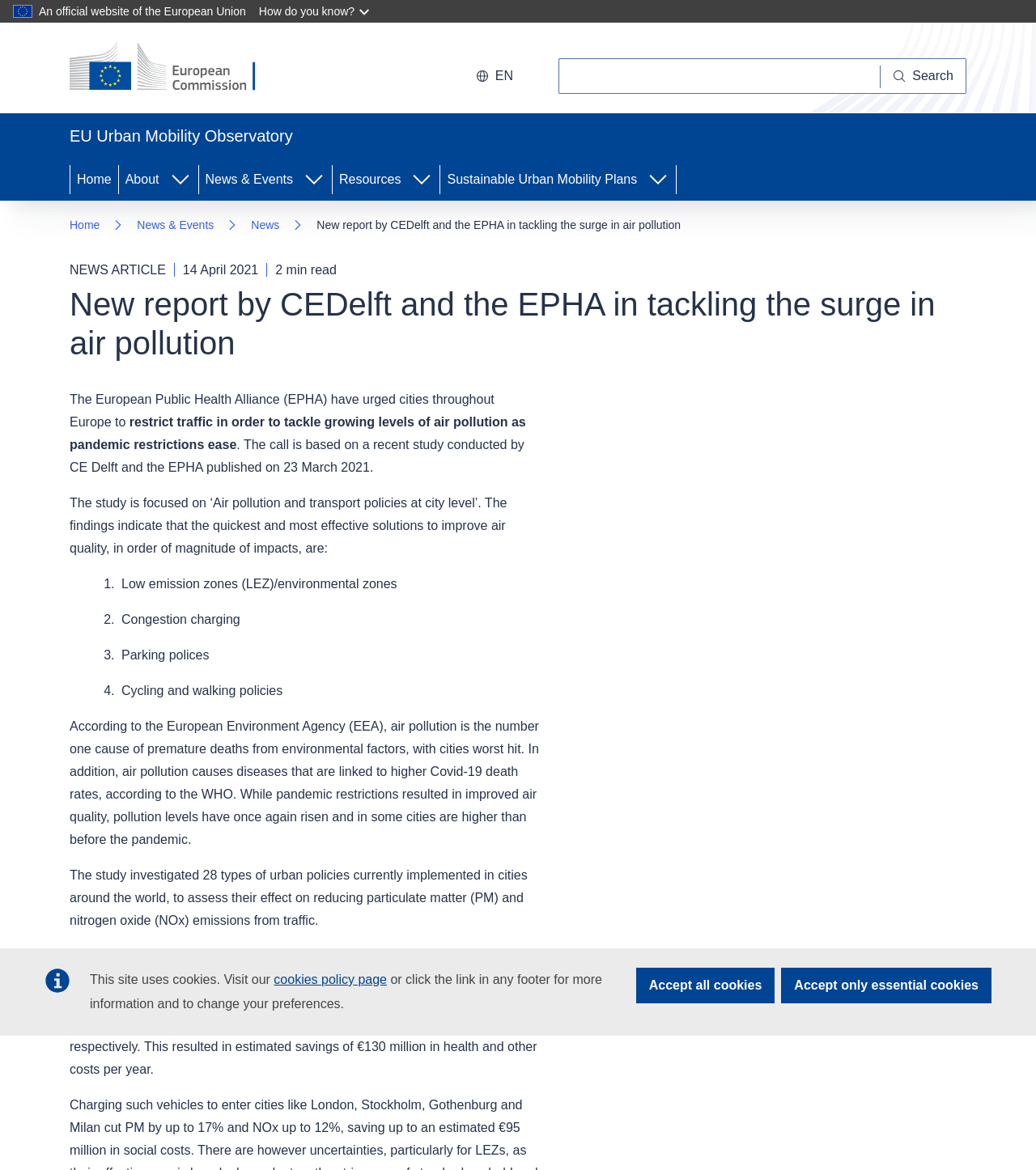Specify the bounding box coordinates of the area that needs to be clicked to achieve the following instruction: "Go to home page".

[0.067, 0.036, 0.269, 0.08]